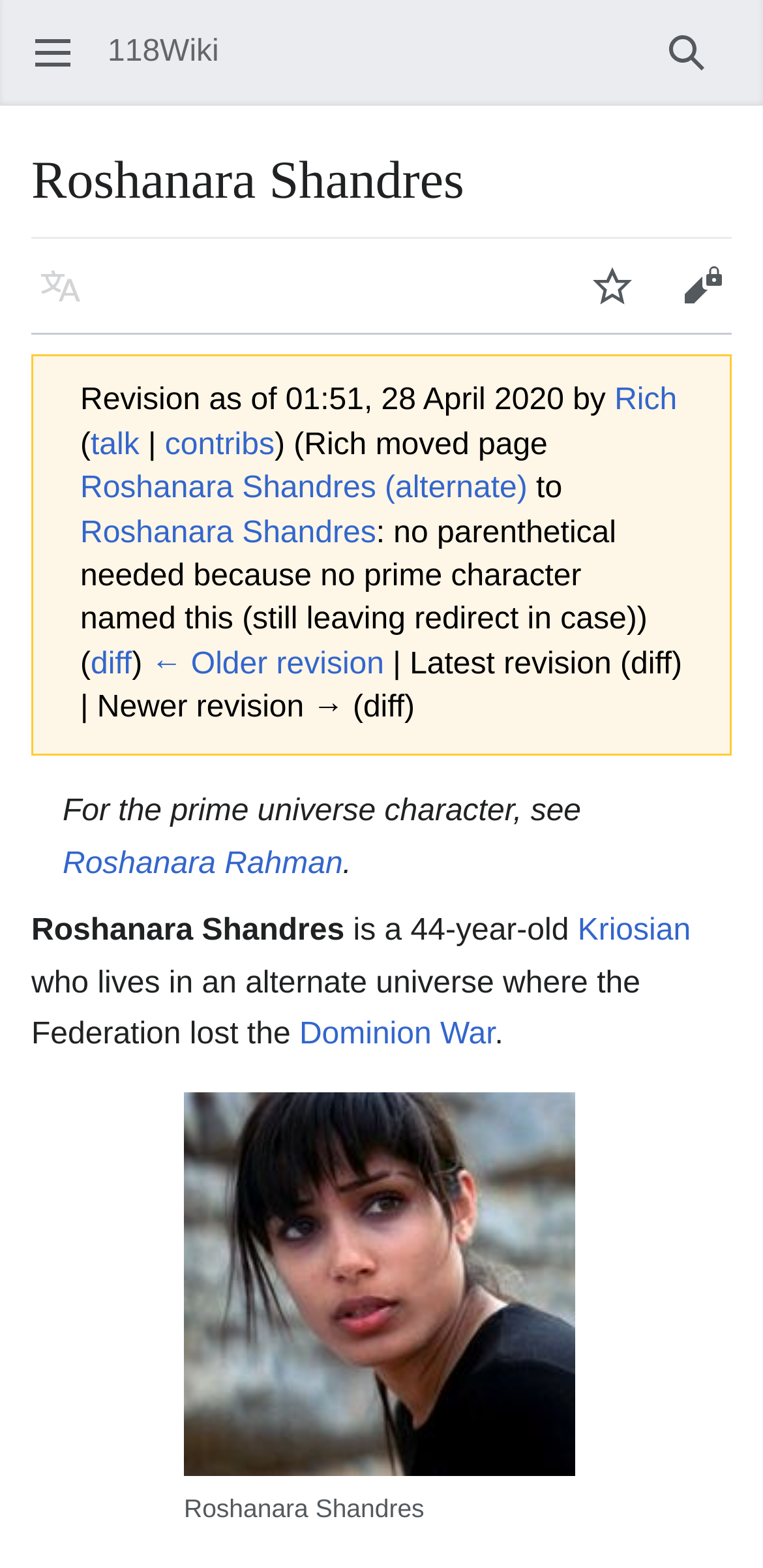Identify the bounding box coordinates of the section that should be clicked to achieve the task described: "Search".

[0.841, 0.005, 0.959, 0.062]